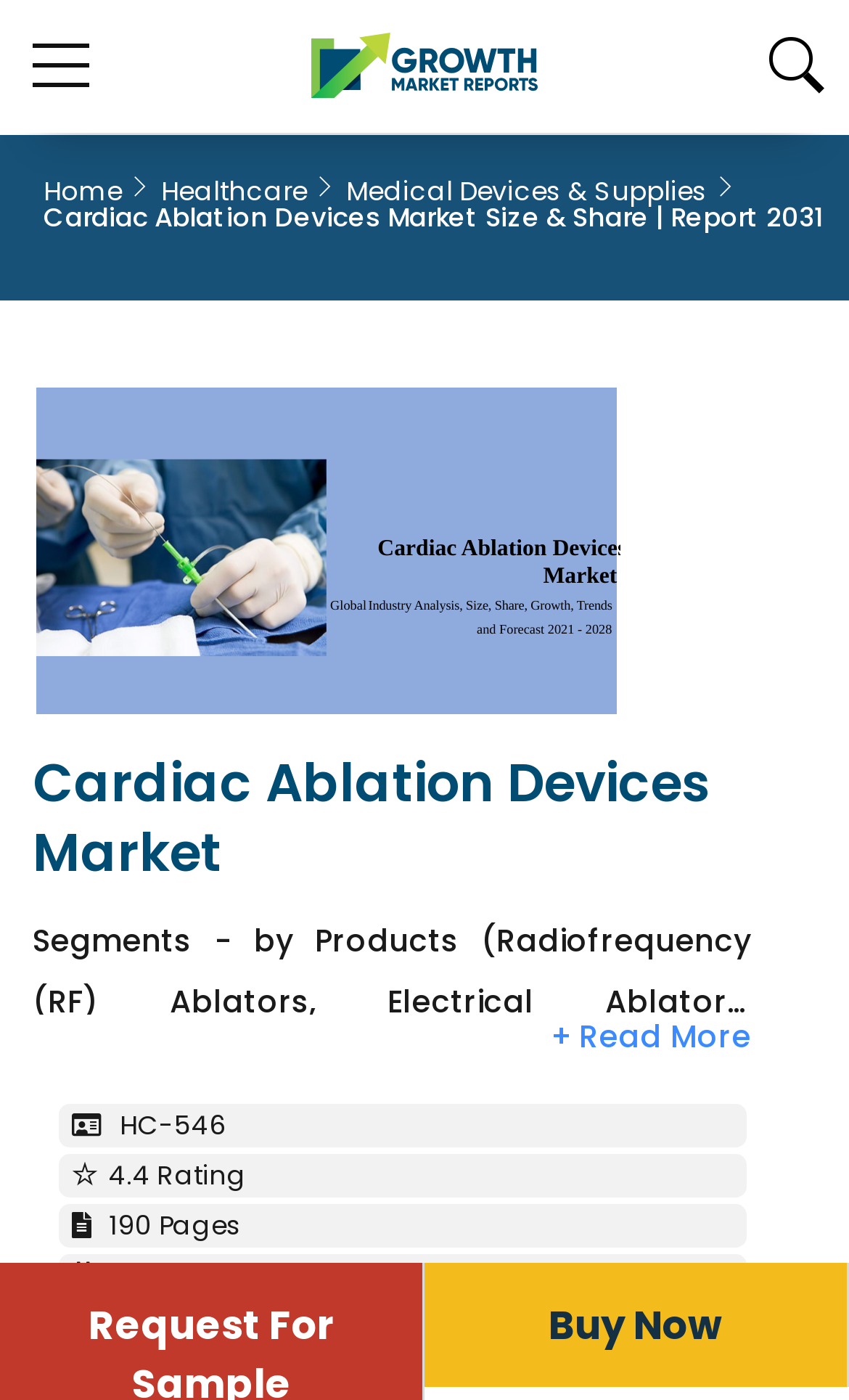Extract the main headline from the webpage and generate its text.

Cardiac Ablation Devices Market